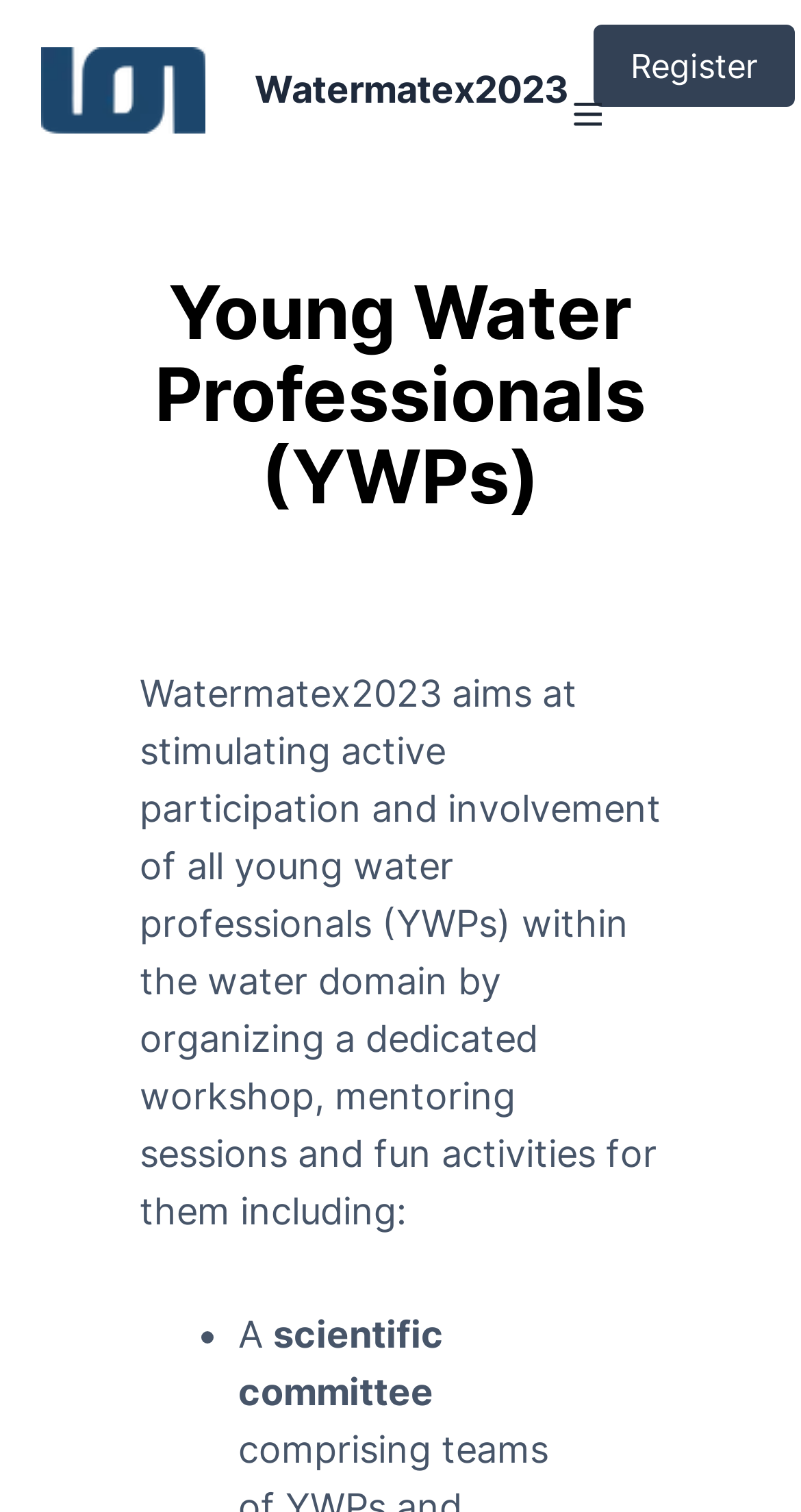Generate a detailed explanation of the webpage's features and information.

The webpage is the official website of the IWA Watermatex2023 Conference. At the top left, there is a small image of Watermatex2023, accompanied by a link with the same name. To the right of these elements, there is a link to "Register" and a "Menu" button with an icon. 

Below the top section, there is a heading that reads "Young Water Professionals (YWPs)". Underneath this heading, a paragraph explains the purpose of Watermatex2023, which is to stimulate active participation and involvement of young water professionals within the water domain by organizing various activities. 

Further down, there is a list with a single item, marked by a bullet point, which starts with the letter "A" and continues with the phrase "scientific committee".